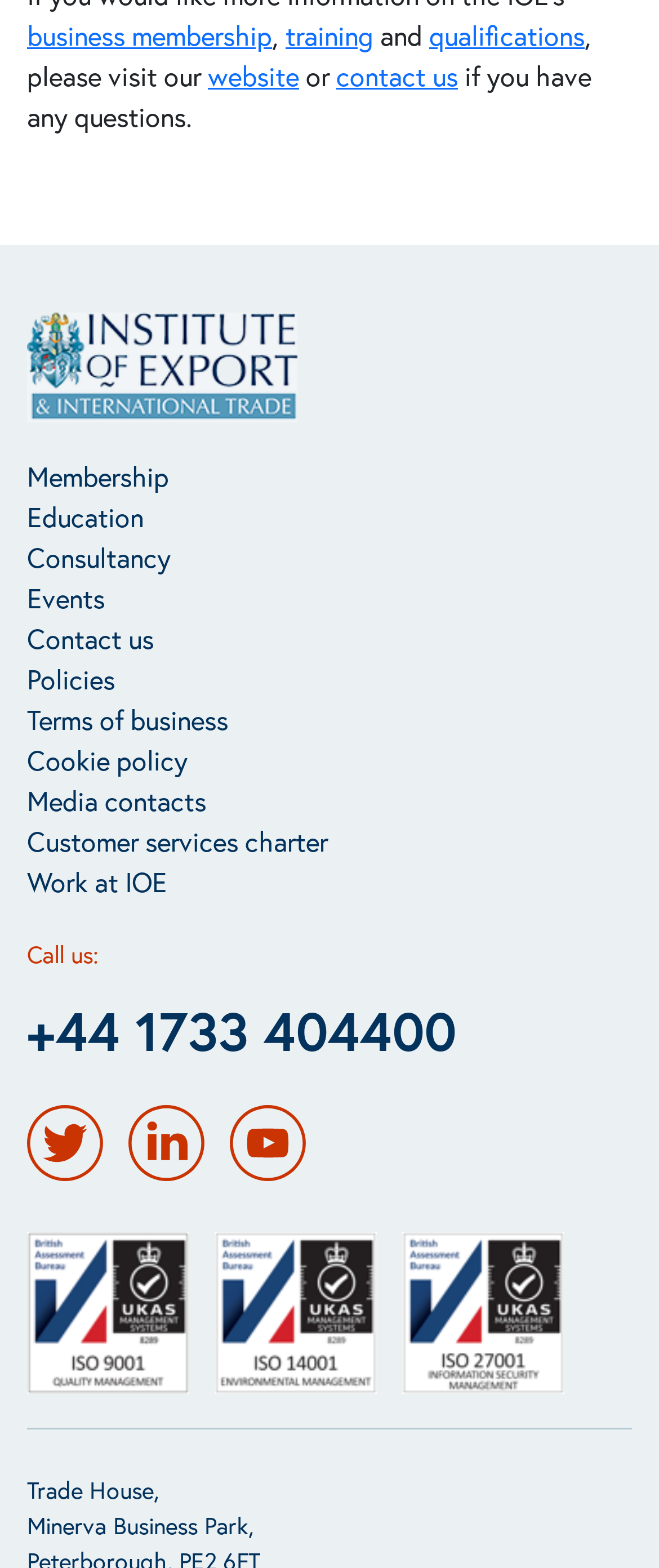Return the bounding box coordinates of the UI element that corresponds to this description: "+44 1733 404400". The coordinates must be given as four float numbers in the range of 0 and 1, [left, top, right, bottom].

[0.041, 0.635, 0.692, 0.68]